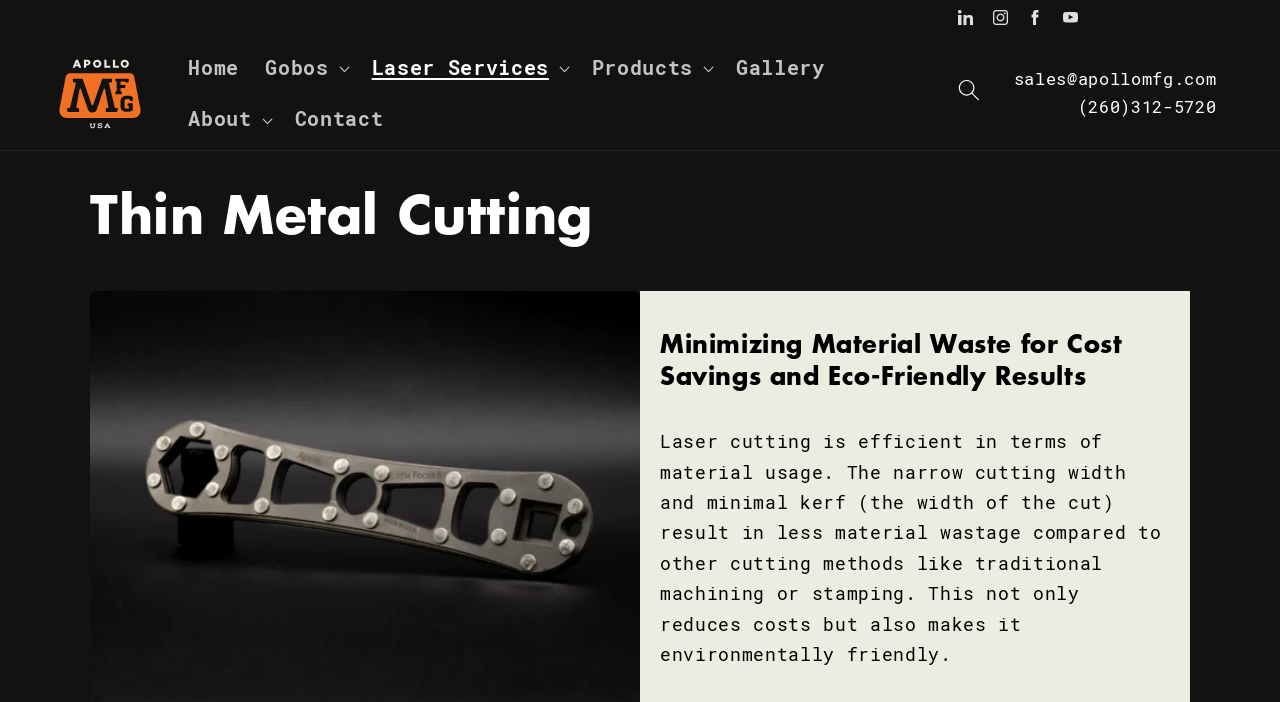What is the contact email address of Apollo MFG?
Refer to the image and provide a one-word or short phrase answer.

sales@apollomfg.com